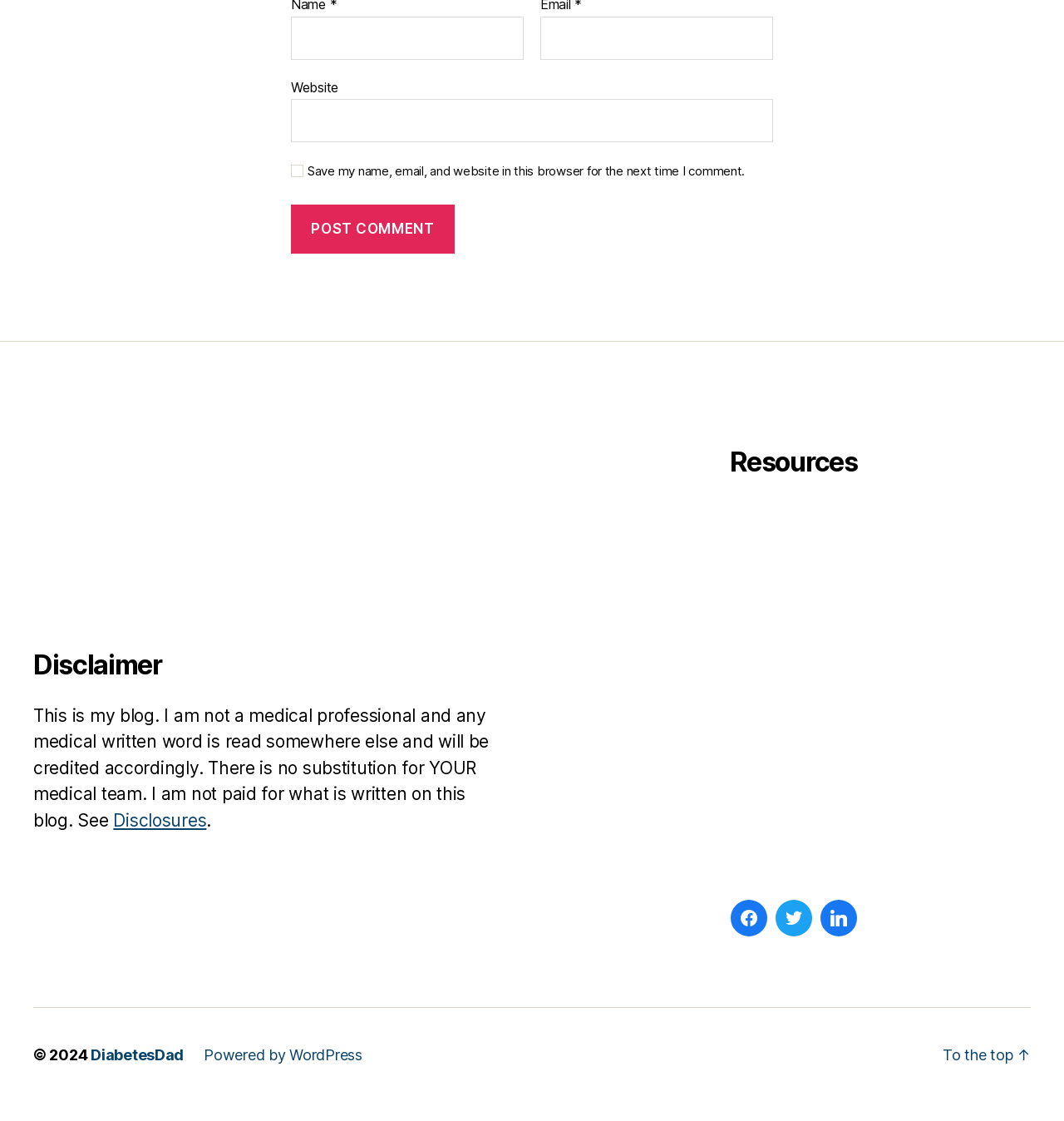Locate the bounding box coordinates of the clickable area needed to fulfill the instruction: "Visit the 'Diabetes Educator' page".

[0.295, 0.11, 0.306, 0.374]